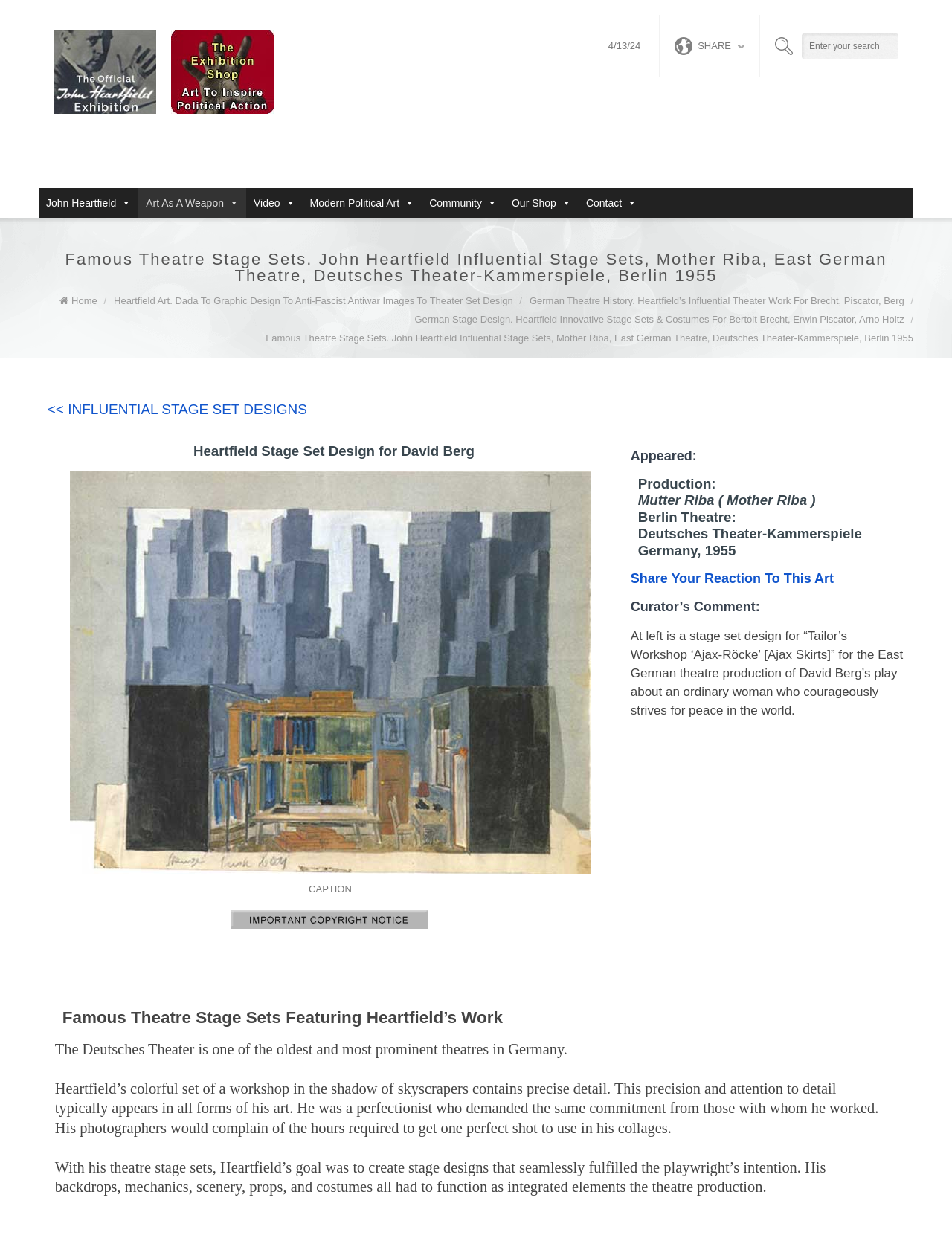Please identify the bounding box coordinates of the element's region that should be clicked to execute the following instruction: "Browse courses about BEC". The bounding box coordinates must be four float numbers between 0 and 1, i.e., [left, top, right, bottom].

None